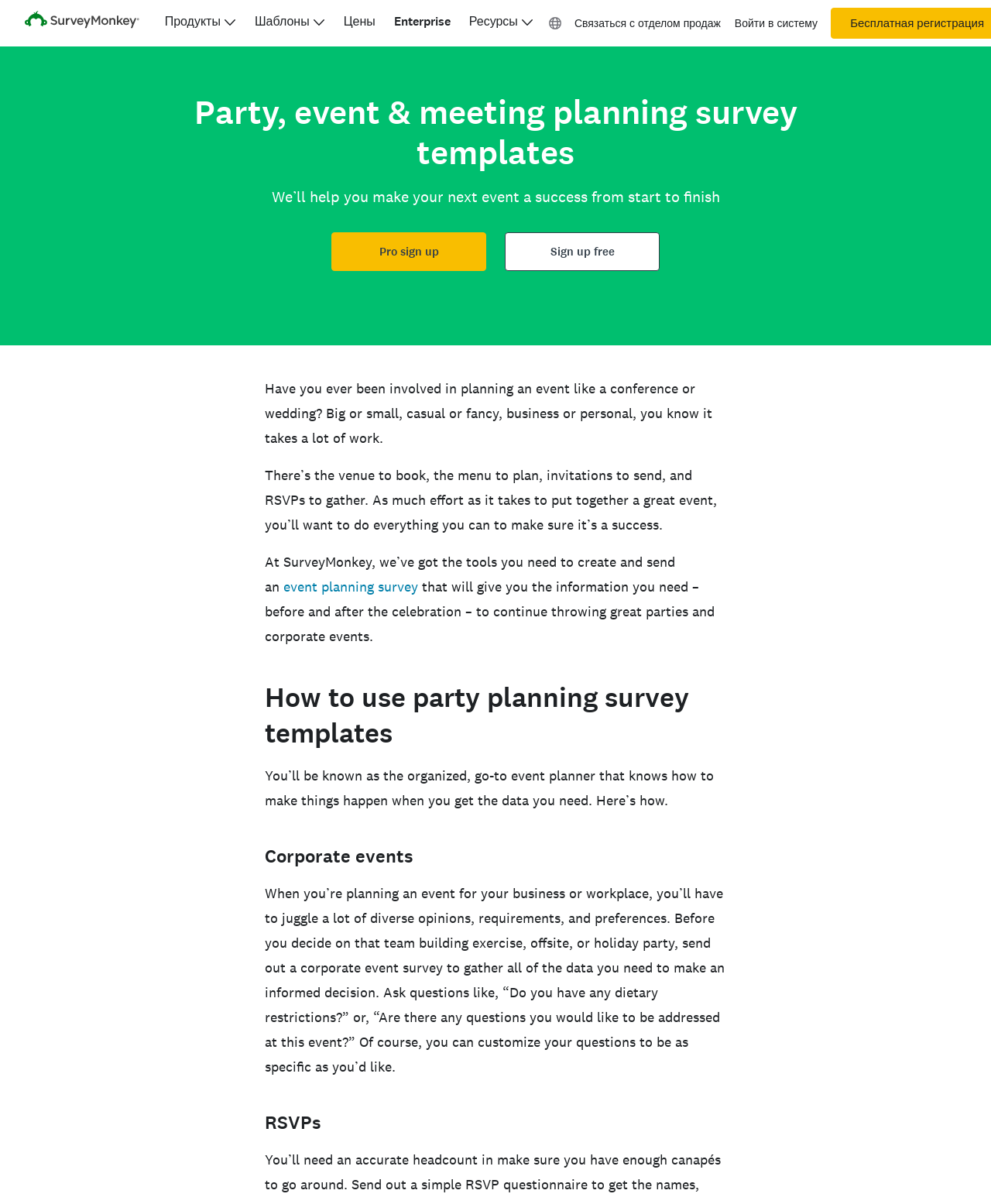Please specify the bounding box coordinates of the area that should be clicked to accomplish the following instruction: "Click the 'Pro sign up' button". The coordinates should consist of four float numbers between 0 and 1, i.e., [left, top, right, bottom].

[0.334, 0.193, 0.491, 0.225]